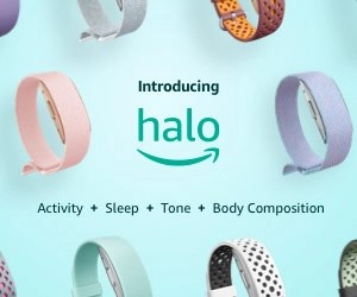Generate a comprehensive caption that describes the image.

The image features a vibrant promotional display for the Amazon Halo, a fitness tracking device designed to enhance health and wellness. The device is showcased in various stylish colors, including pink, light blue, purple, green, and more, symbolizing its versatility and appeal to a broad audience. Centrally positioned, the phrase "Introducing Halo" emphasizes the launch of this innovative product. Beneath it, key features are highlighted: "Activity + Sleep + Tone + Body Composition," showcasing the device's comprehensive capabilities in tracking physical activity, sleep quality, body tone, and overall body composition. The soft, pastel color palette against a light blue background creates an inviting and modern aesthetic, appealing to potential users interested in improving their health through technology.